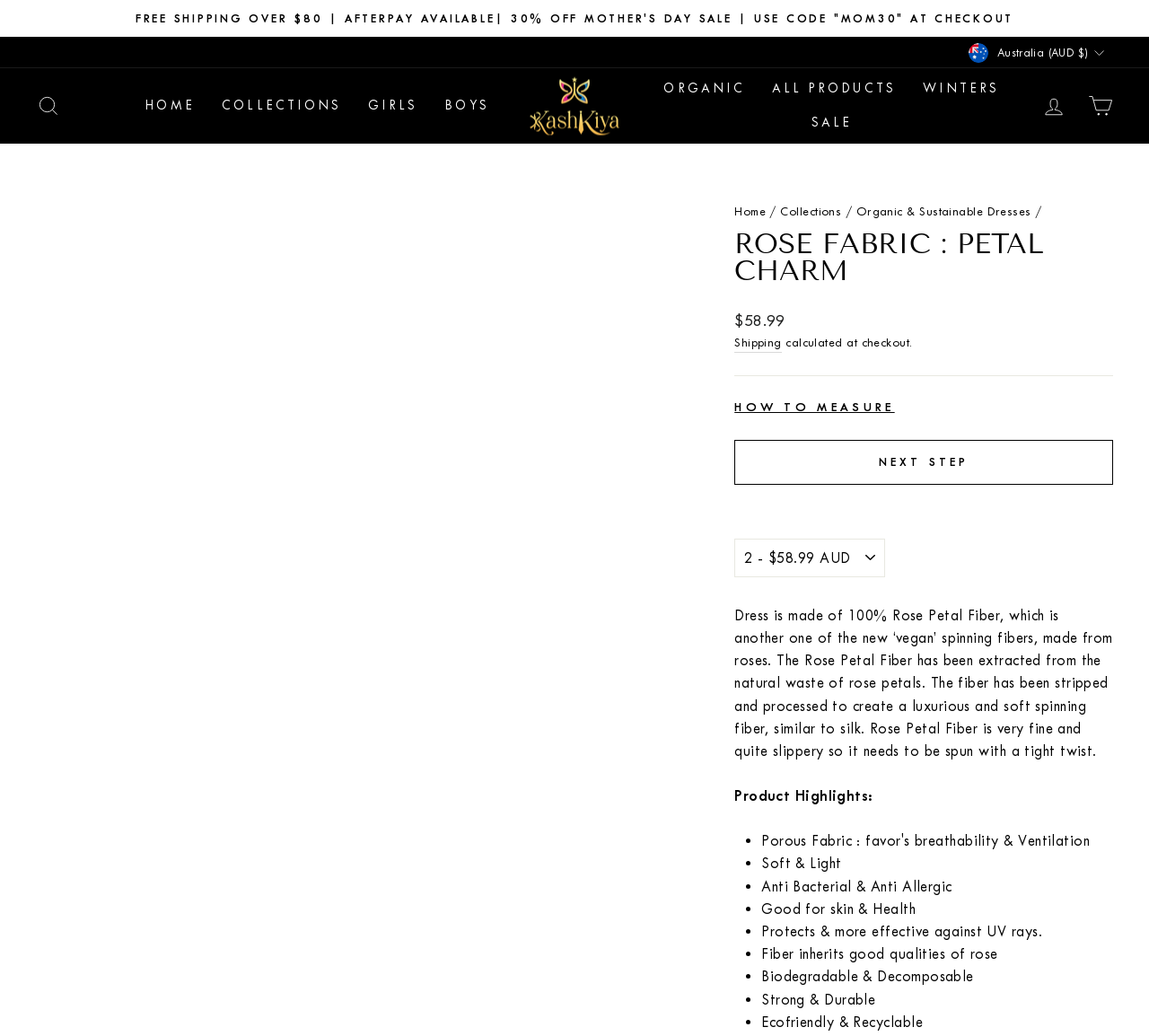Using a single word or phrase, answer the following question: 
What is the material of the dress?

Rose Petal Fiber